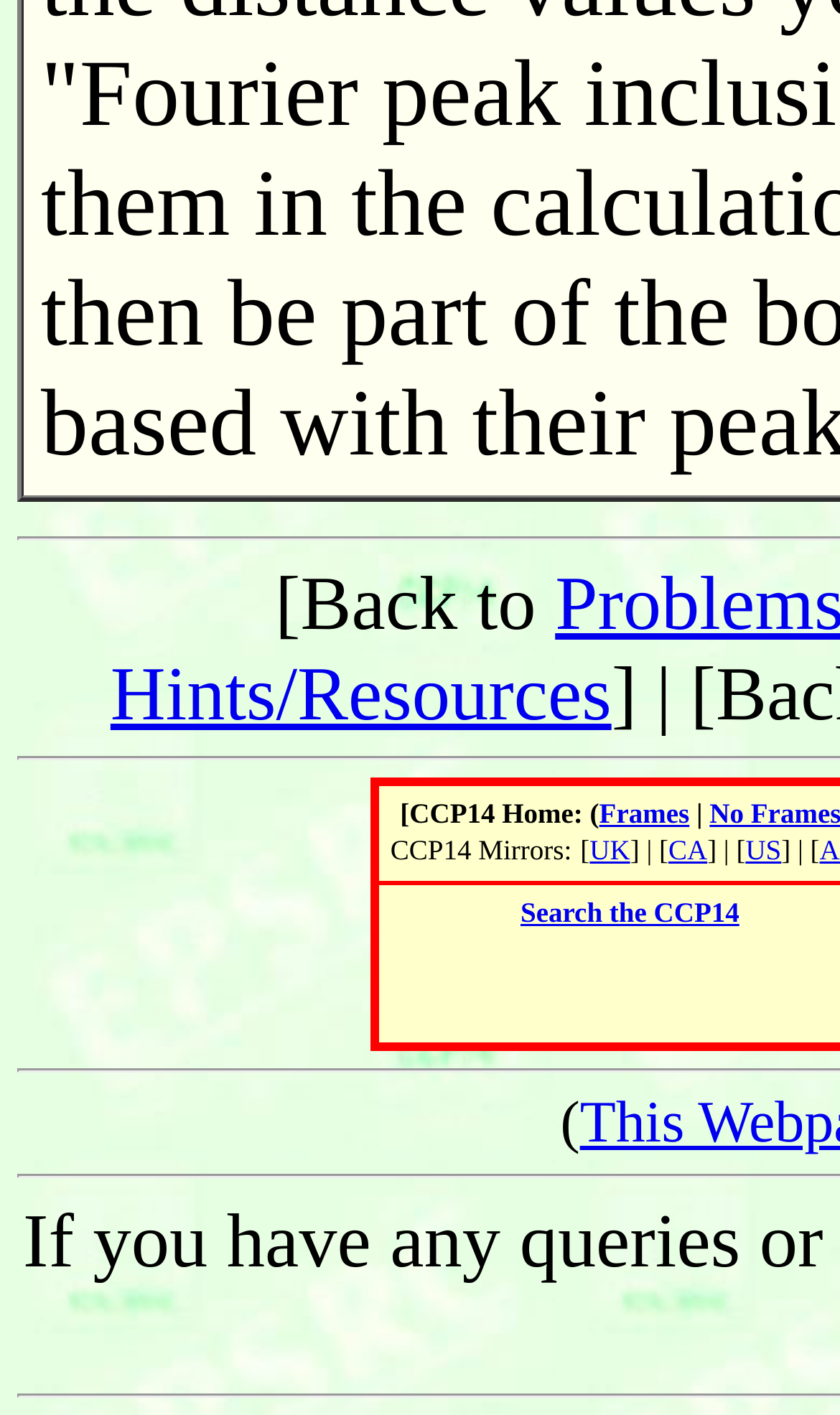Reply to the question with a single word or phrase:
How many country links are available?

3